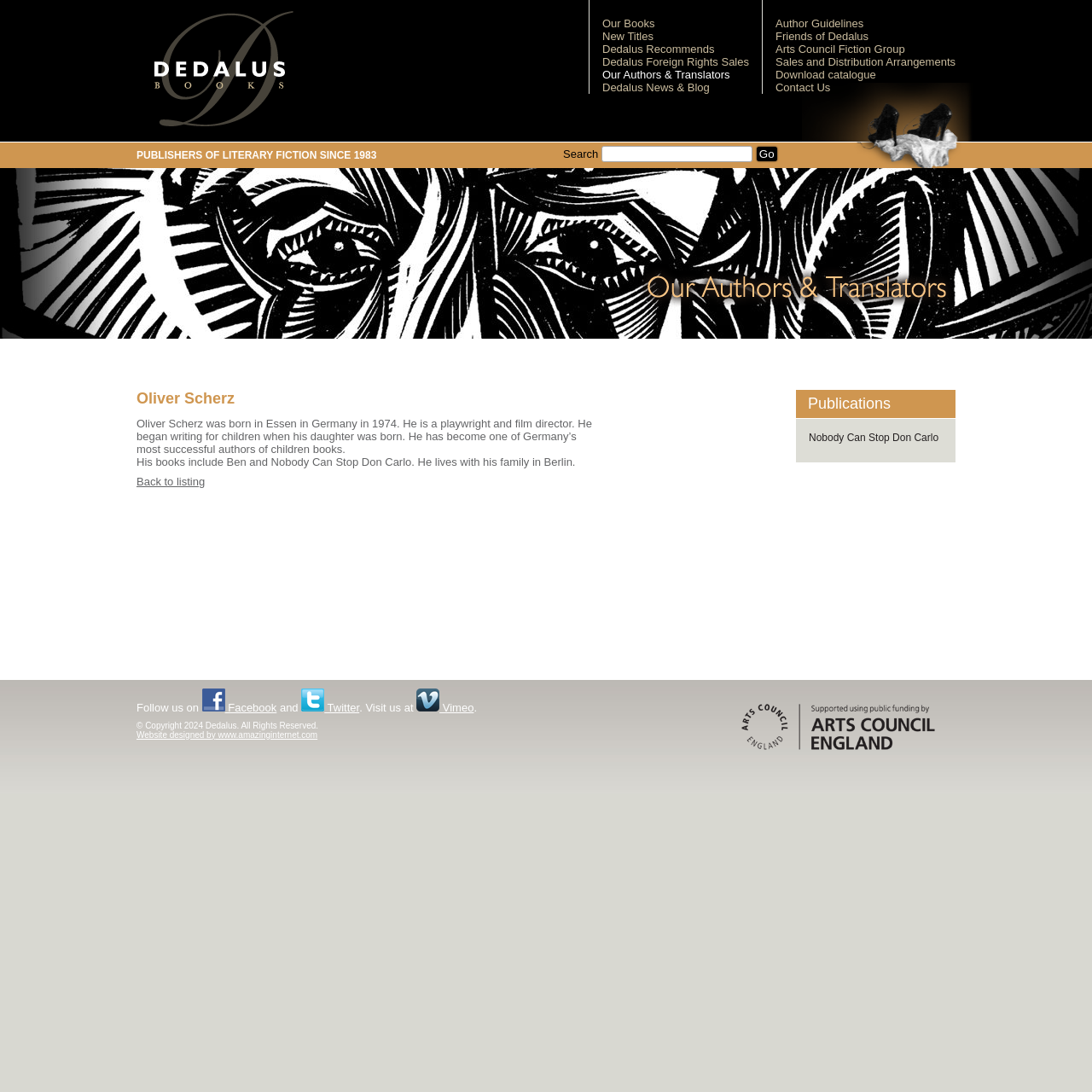Can you pinpoint the bounding box coordinates for the clickable element required for this instruction: "Follow Dedalus on Facebook"? The coordinates should be four float numbers between 0 and 1, i.e., [left, top, right, bottom].

[0.185, 0.642, 0.253, 0.654]